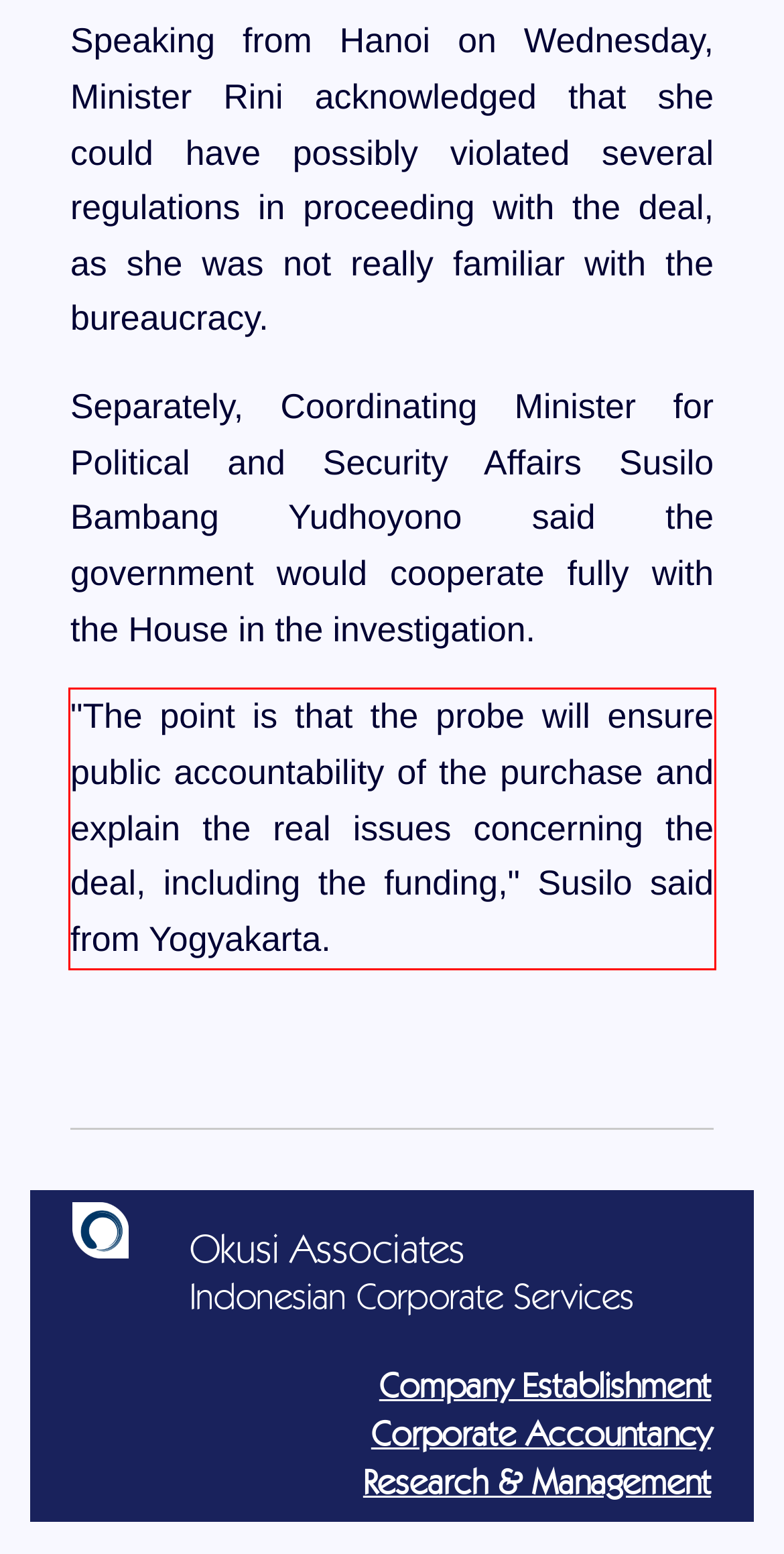Analyze the screenshot of the webpage and extract the text from the UI element that is inside the red bounding box.

"The point is that the probe will ensure public accountability of the purchase and explain the real issues concerning the deal, including the funding," Susilo said from Yogyakarta.